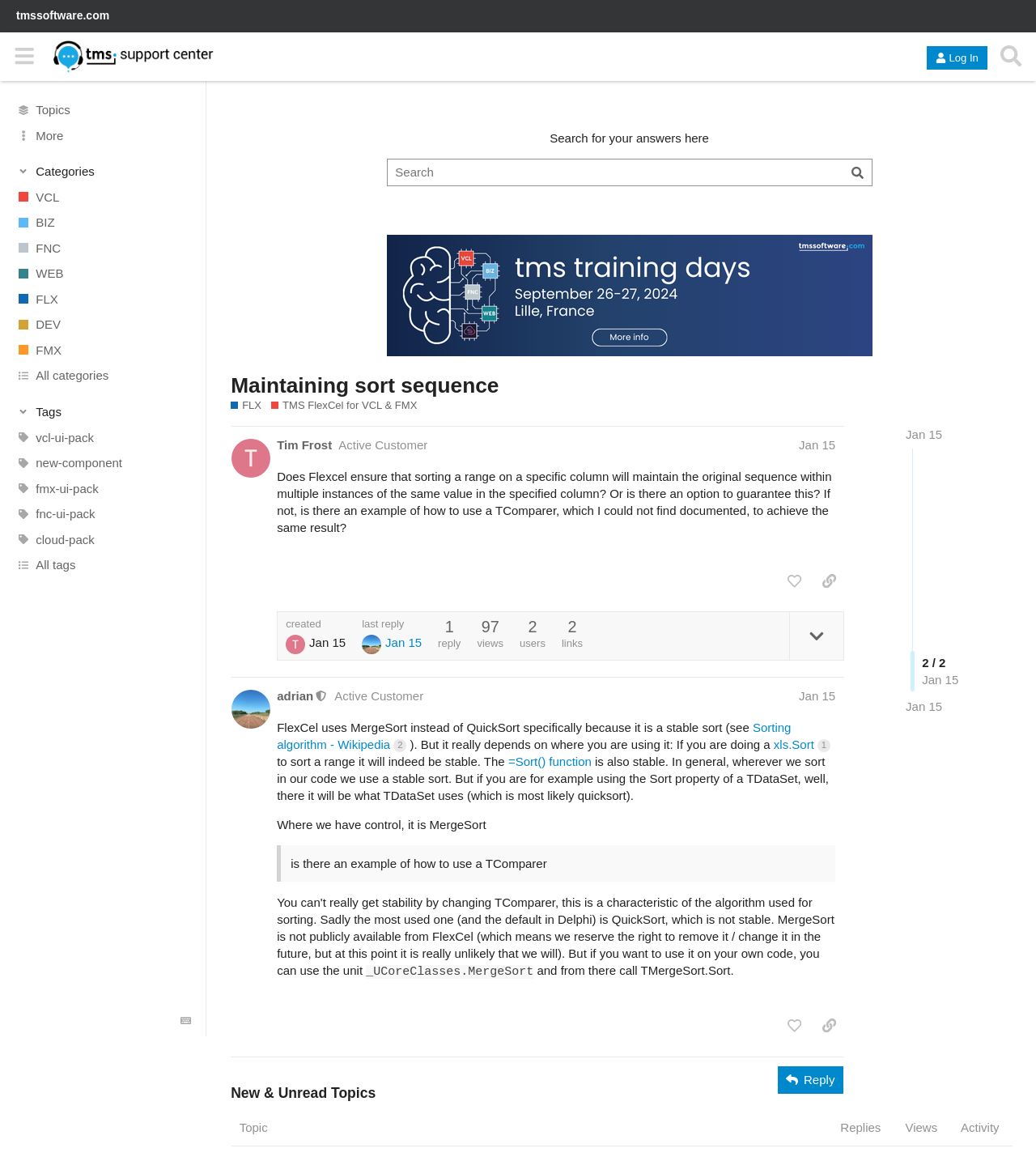Determine the bounding box coordinates of the element's region needed to click to follow the instruction: "Click on the topic VCL". Provide these coordinates as four float numbers between 0 and 1, formatted as [left, top, right, bottom].

[0.0, 0.159, 0.199, 0.181]